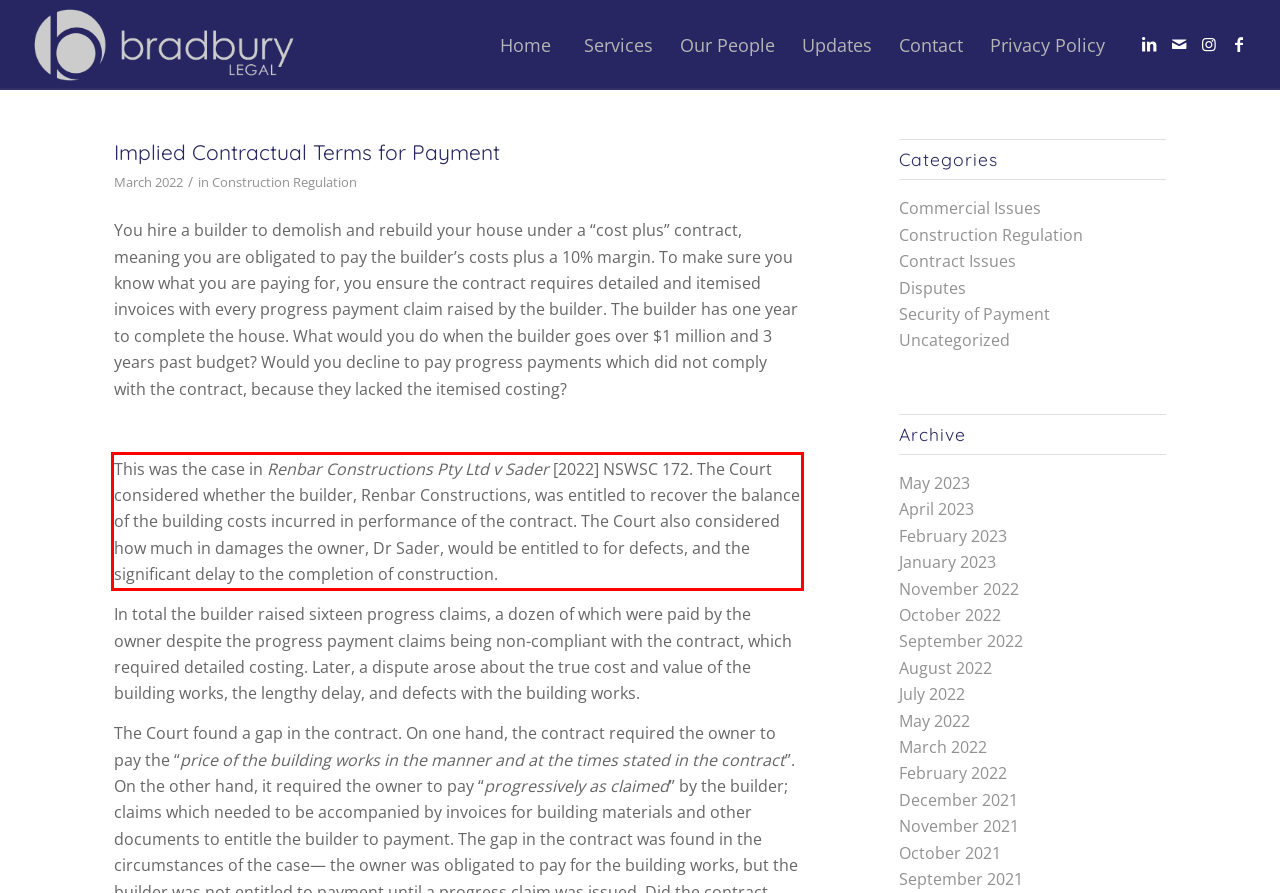Analyze the screenshot of a webpage where a red rectangle is bounding a UI element. Extract and generate the text content within this red bounding box.

This was the case in Renbar Constructions Pty Ltd v Sader [2022] NSWSC 172. The Court considered whether the builder, Renbar Constructions, was entitled to recover the balance of the building costs incurred in performance of the contract. The Court also considered how much in damages the owner, Dr Sader, would be entitled to for defects, and the significant delay to the completion of construction.